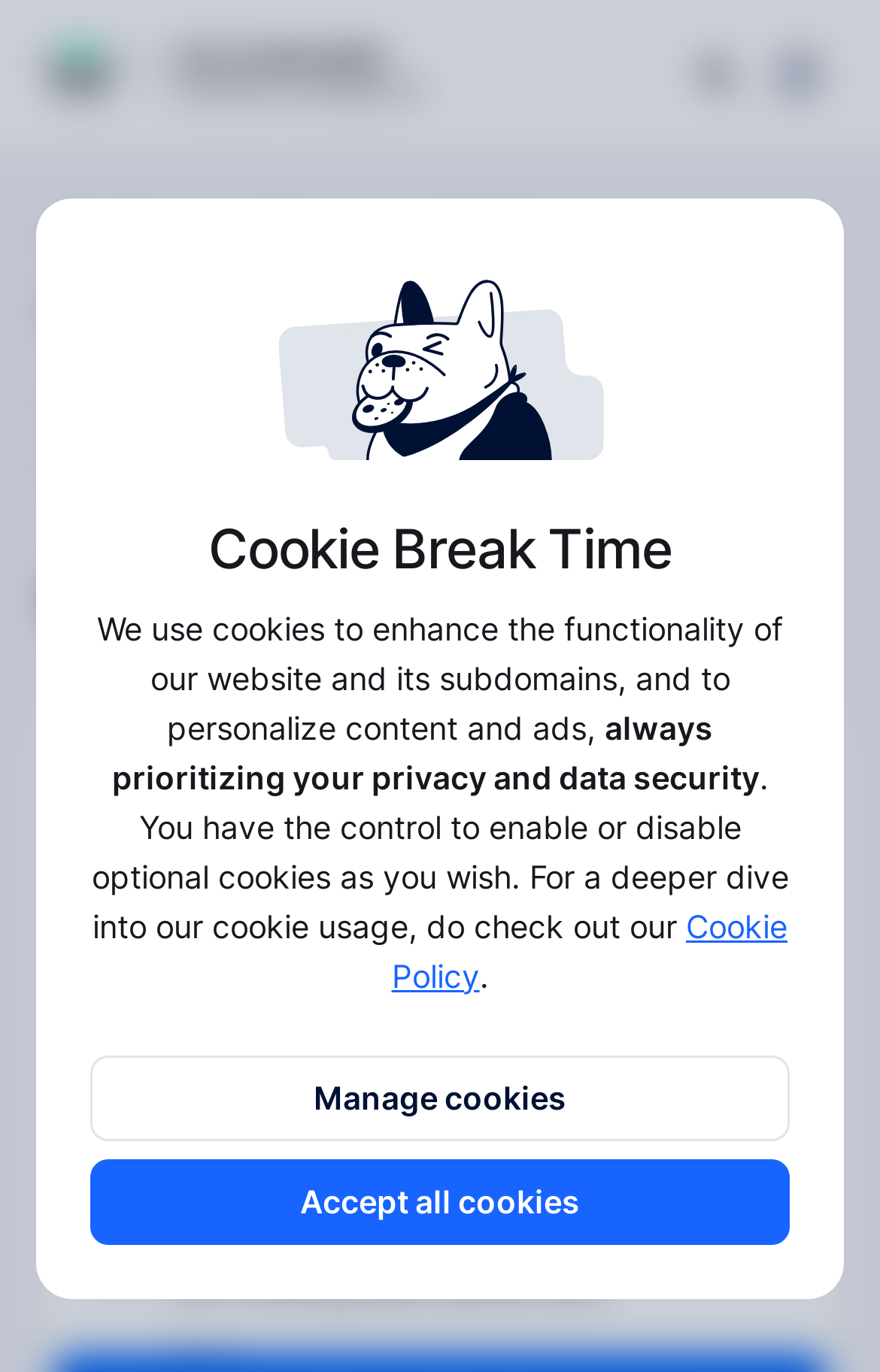Please specify the coordinates of the bounding box for the element that should be clicked to carry out this instruction: "Check the author profile of Alyssa Abrams". The coordinates must be four float numbers between 0 and 1, formatted as [left, top, right, bottom].

[0.144, 0.402, 0.536, 0.467]